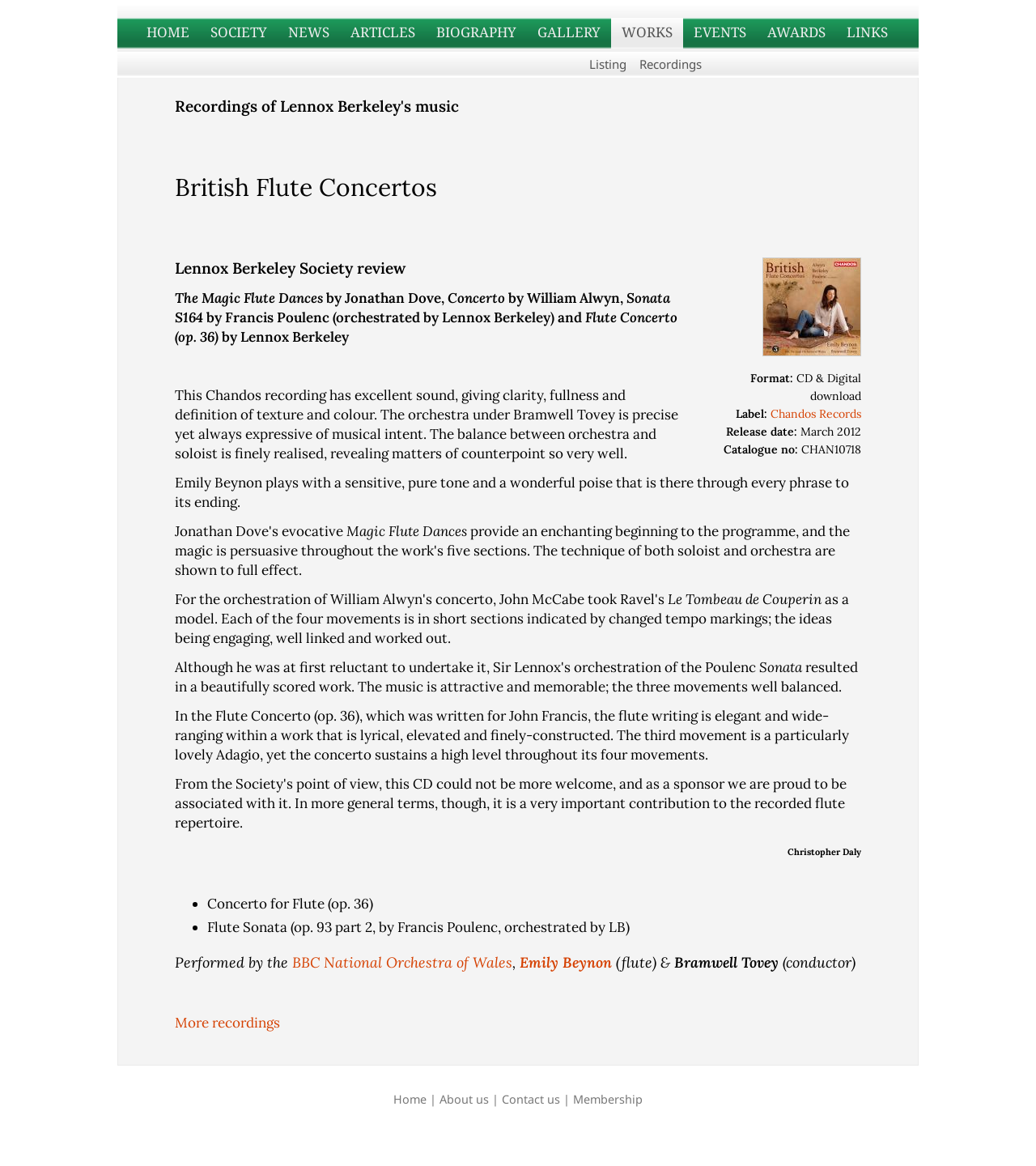Please provide a brief answer to the question using only one word or phrase: 
What is the format of the album?

CD & Digital download